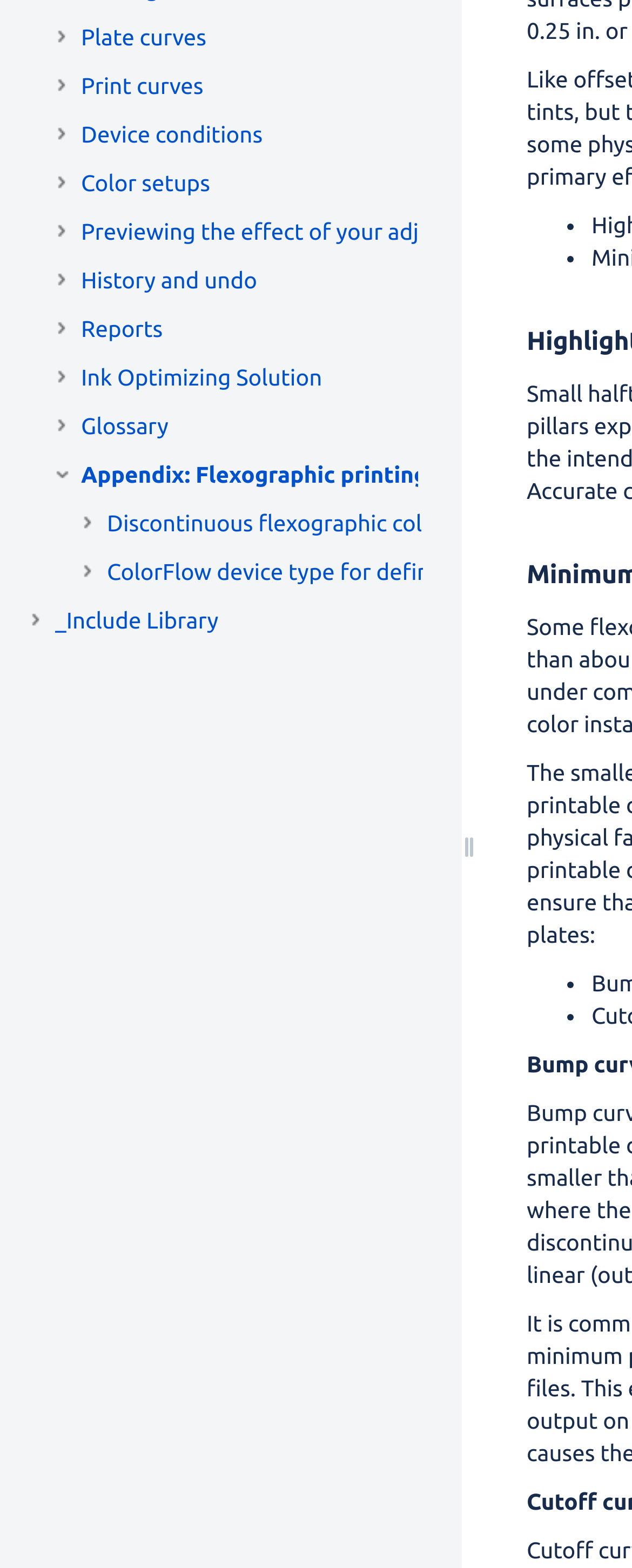Bounding box coordinates should be in the format (top-left x, top-left y, bottom-right x, bottom-right y) and all values should be floating point numbers between 0 and 1. Determine the bounding box coordinate for the UI element described as: Reports

[0.128, 0.214, 0.257, 0.235]